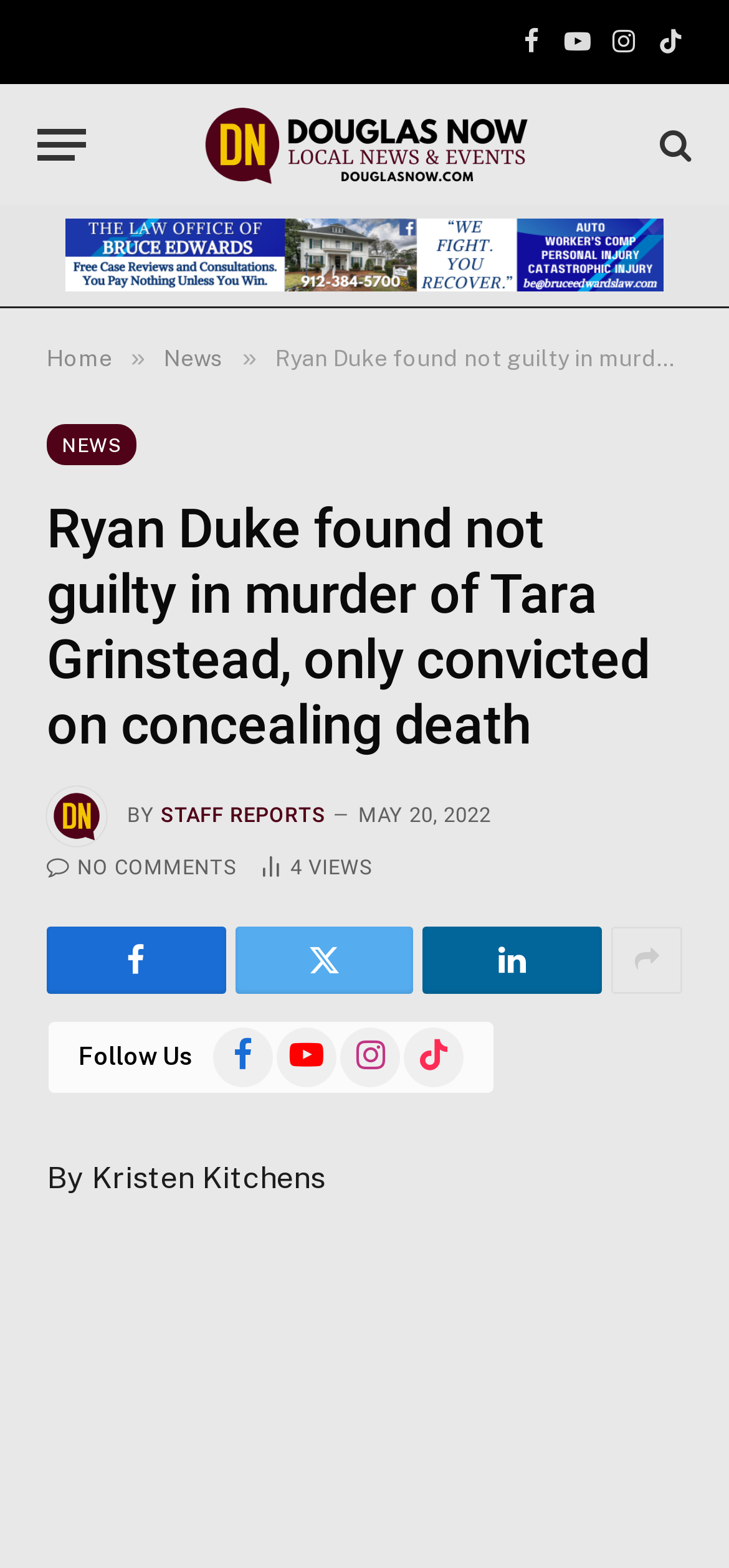Can you identify the bounding box coordinates of the clickable region needed to carry out this instruction: 'Click on Facebook link'? The coordinates should be four float numbers within the range of 0 to 1, stated as [left, top, right, bottom].

[0.699, 0.0, 0.758, 0.054]